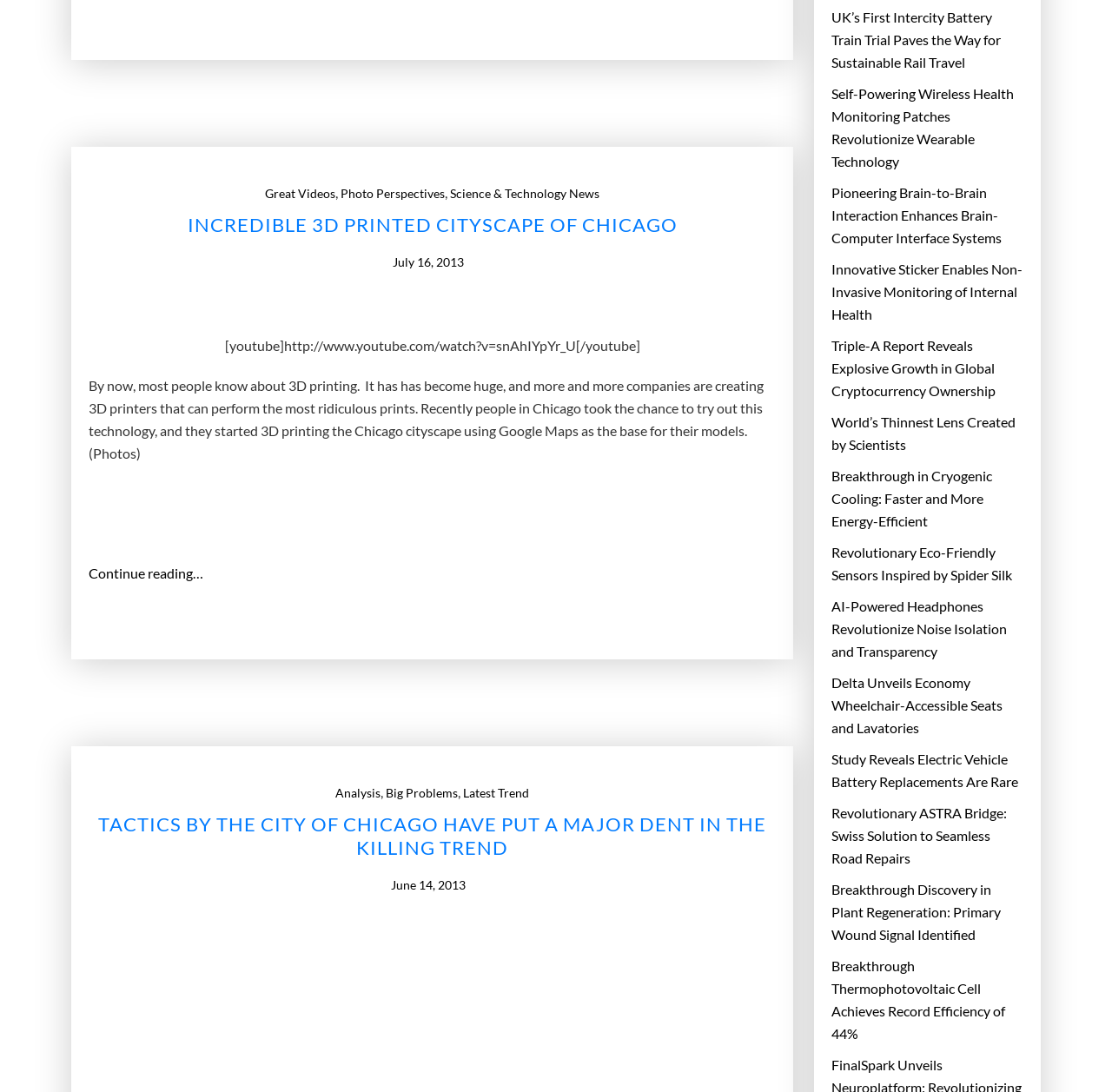What is the date of the second article?
Refer to the screenshot and respond with a concise word or phrase.

June 14, 2013